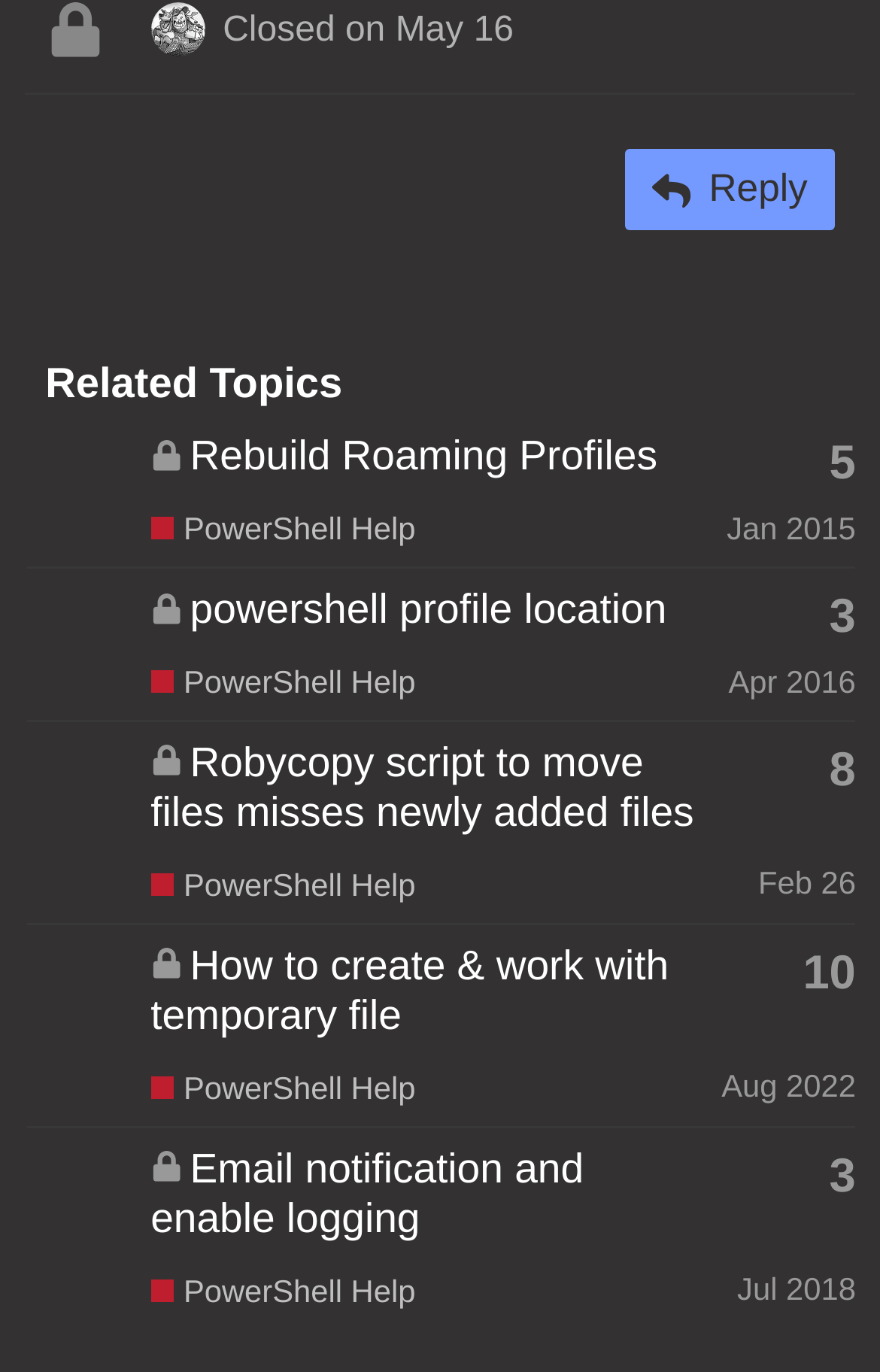What is the title of the second topic?
Answer the question with a detailed explanation, including all necessary information.

The title of the second topic can be found by looking at the heading element within the second gridcell, which contains the text 'powershell profile location'.